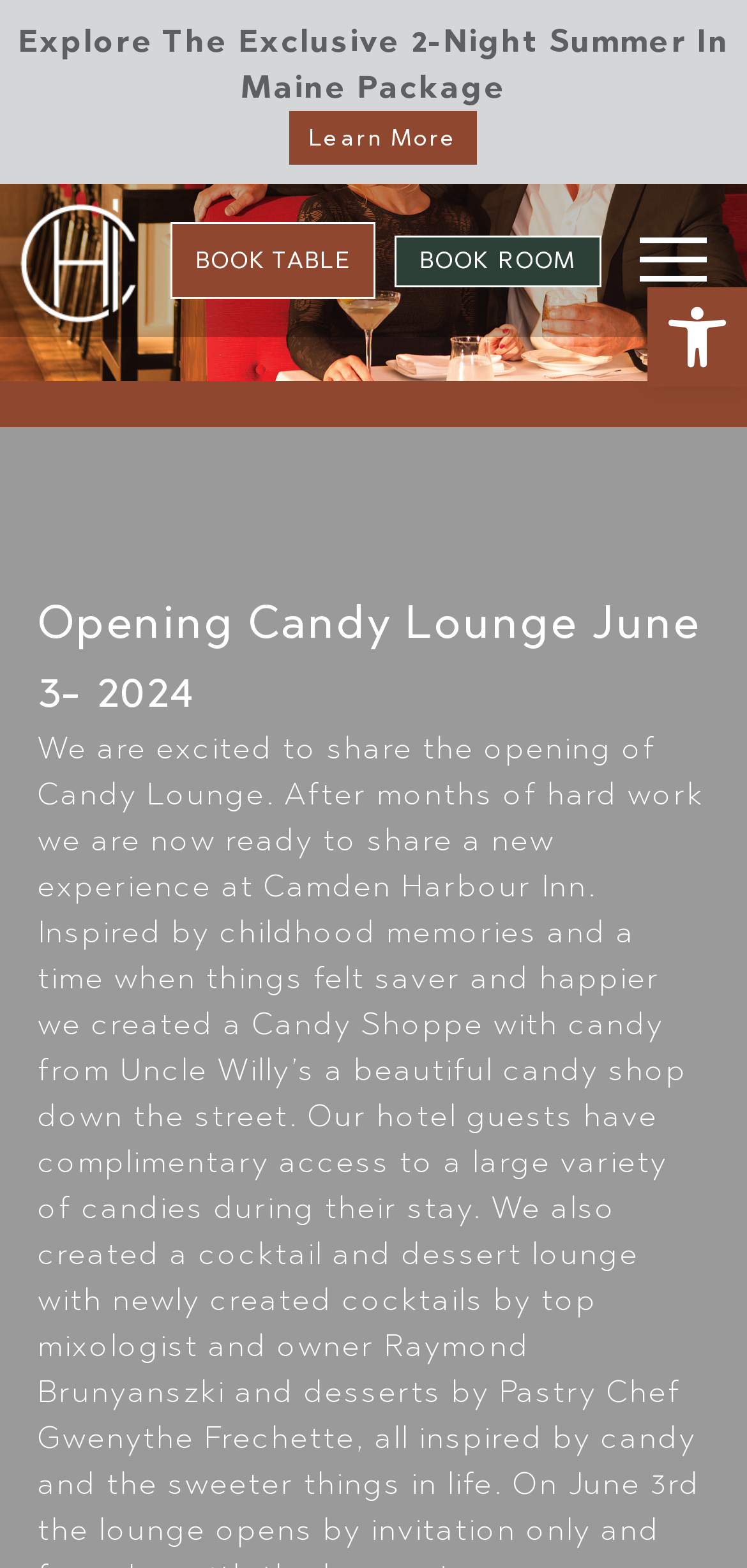Specify the bounding box coordinates (top-left x, top-left y, bottom-right x, bottom-right y) of the UI element in the screenshot that matches this description: alt="Camden Harbour Inn"

[0.023, 0.125, 0.189, 0.208]